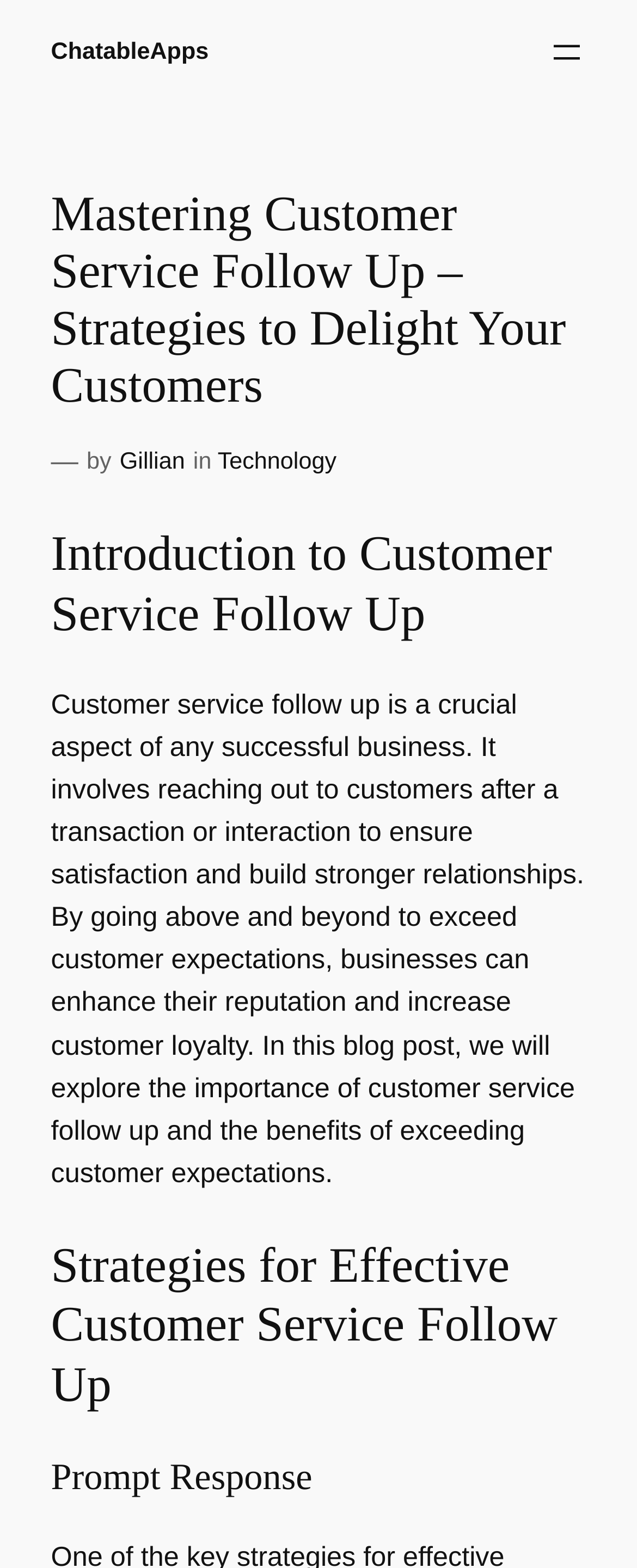How many strategies for effective customer service follow up are mentioned?
Please give a detailed and thorough answer to the question, covering all relevant points.

The webpage mentions at least one strategy for effective customer service follow up, which is 'Prompt Response', located in the section 'Strategies for Effective Customer Service Follow Up'.